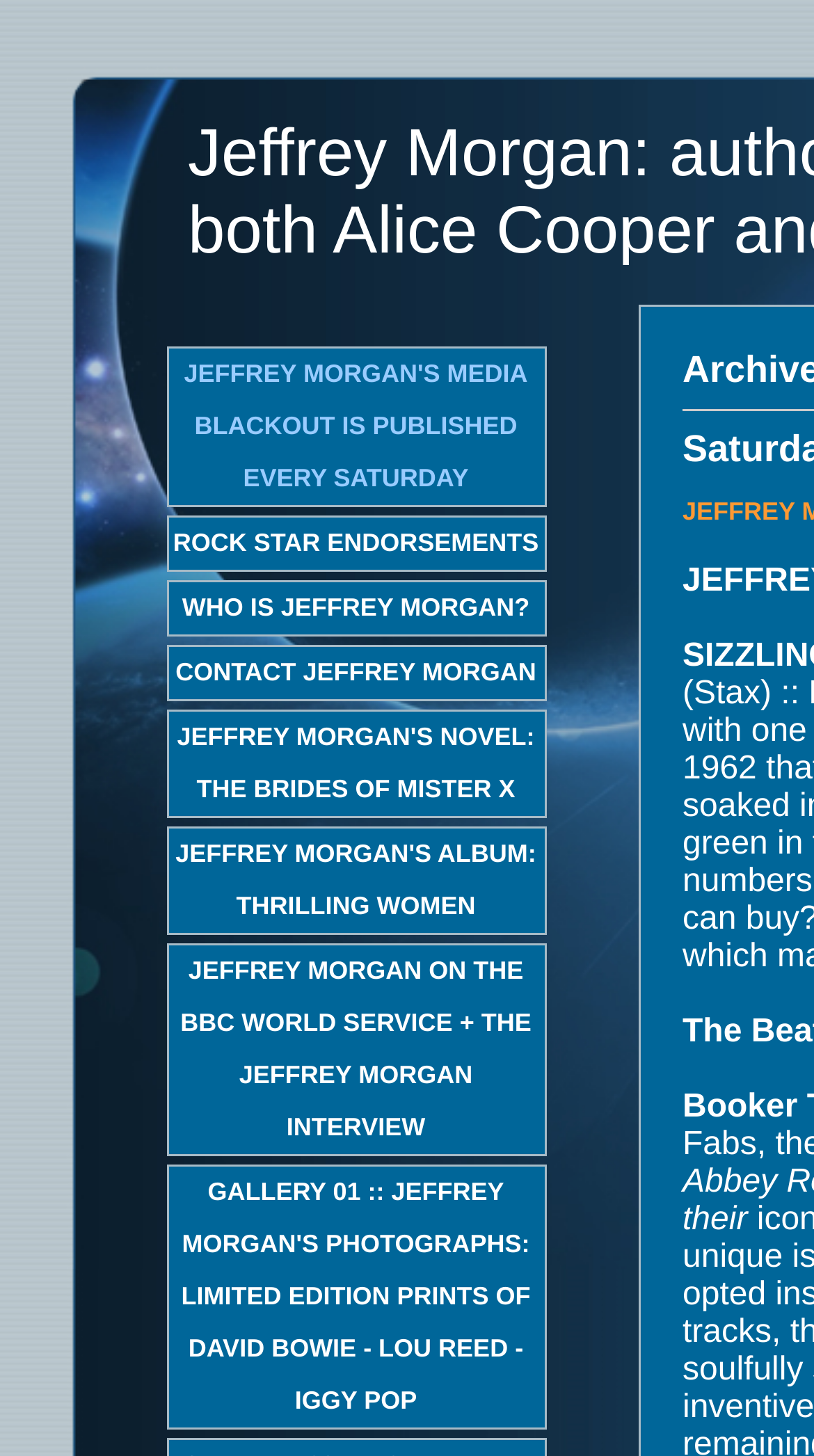Provide a thorough and detailed response to the question by examining the image: 
Is there a gallery on the webpage?

I found a link with the text 'GALLERY 01 :: JEFFREY MORGAN'S PHOTOGRAPHS: LIMITED EDITION PRINTS OF DAVID BOWIE - LOU REED - IGGY POP', which suggests that there is a gallery on the webpage.